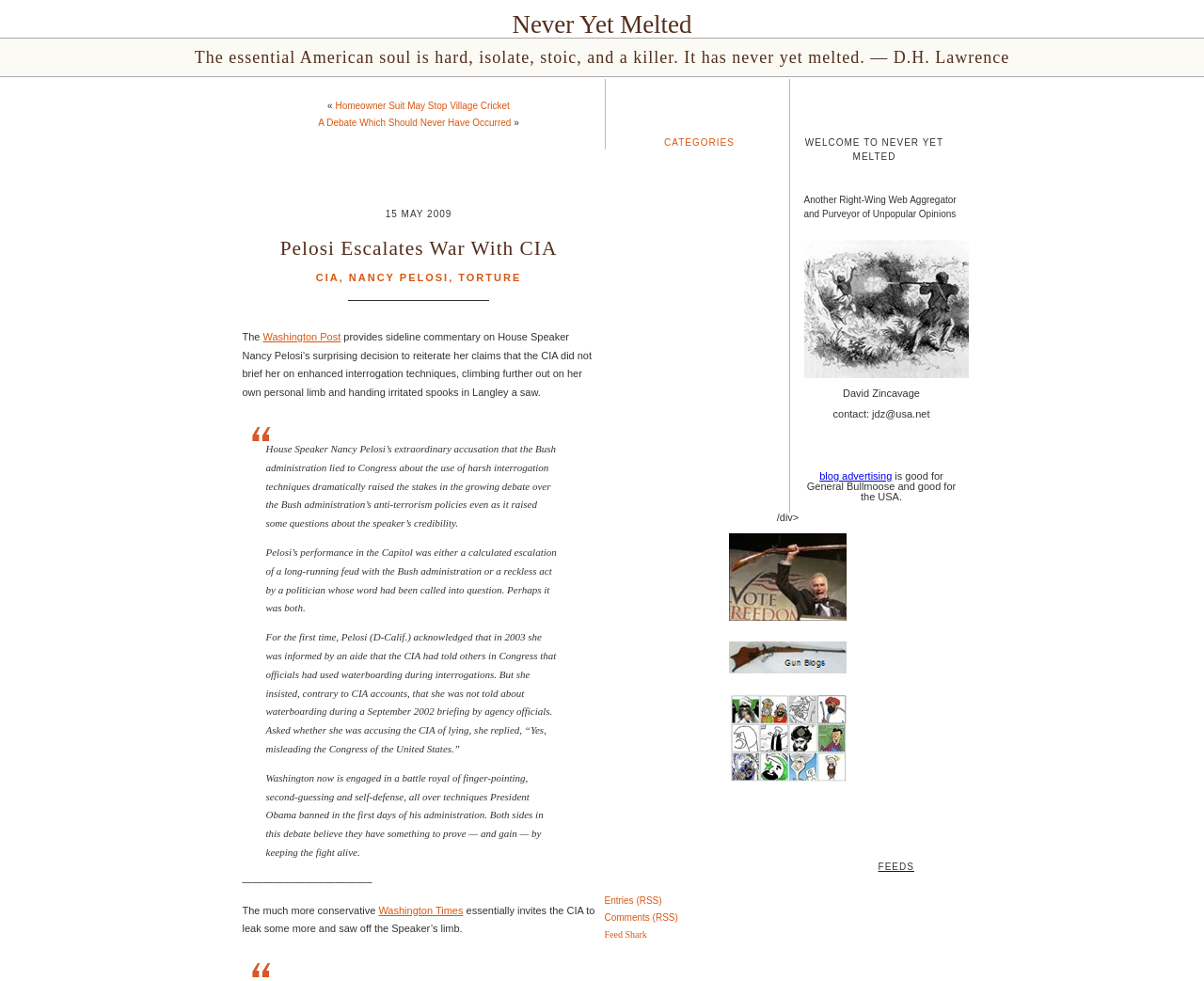Please analyze the image and give a detailed answer to the question:
Who is the author of the article?

I found the author's name by scrolling down to the bottom of the webpage, where the author's name 'David Zincavage' is mentioned along with their contact information.